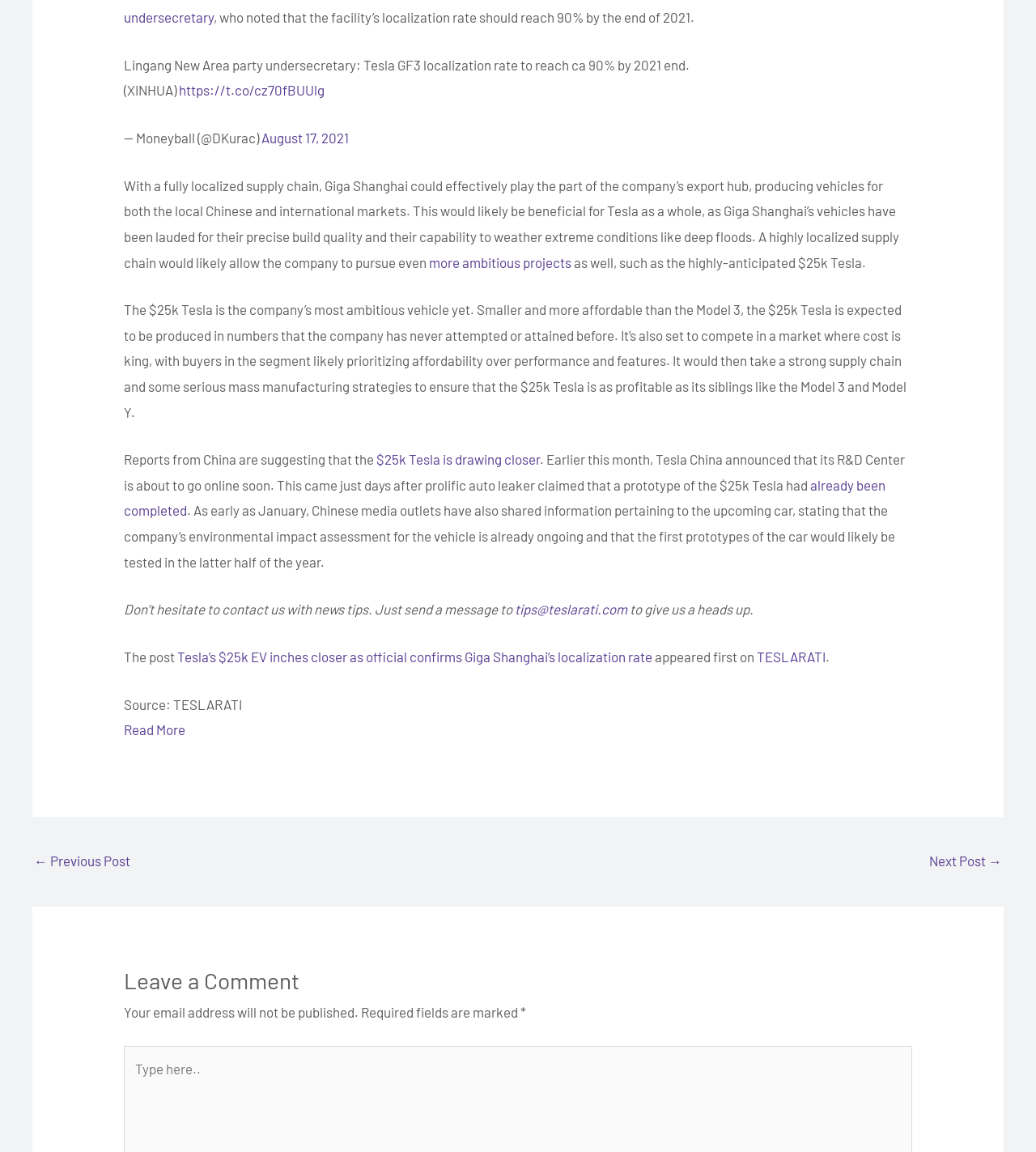Predict the bounding box of the UI element that fits this description: "← Previous Post".

[0.033, 0.734, 0.126, 0.762]